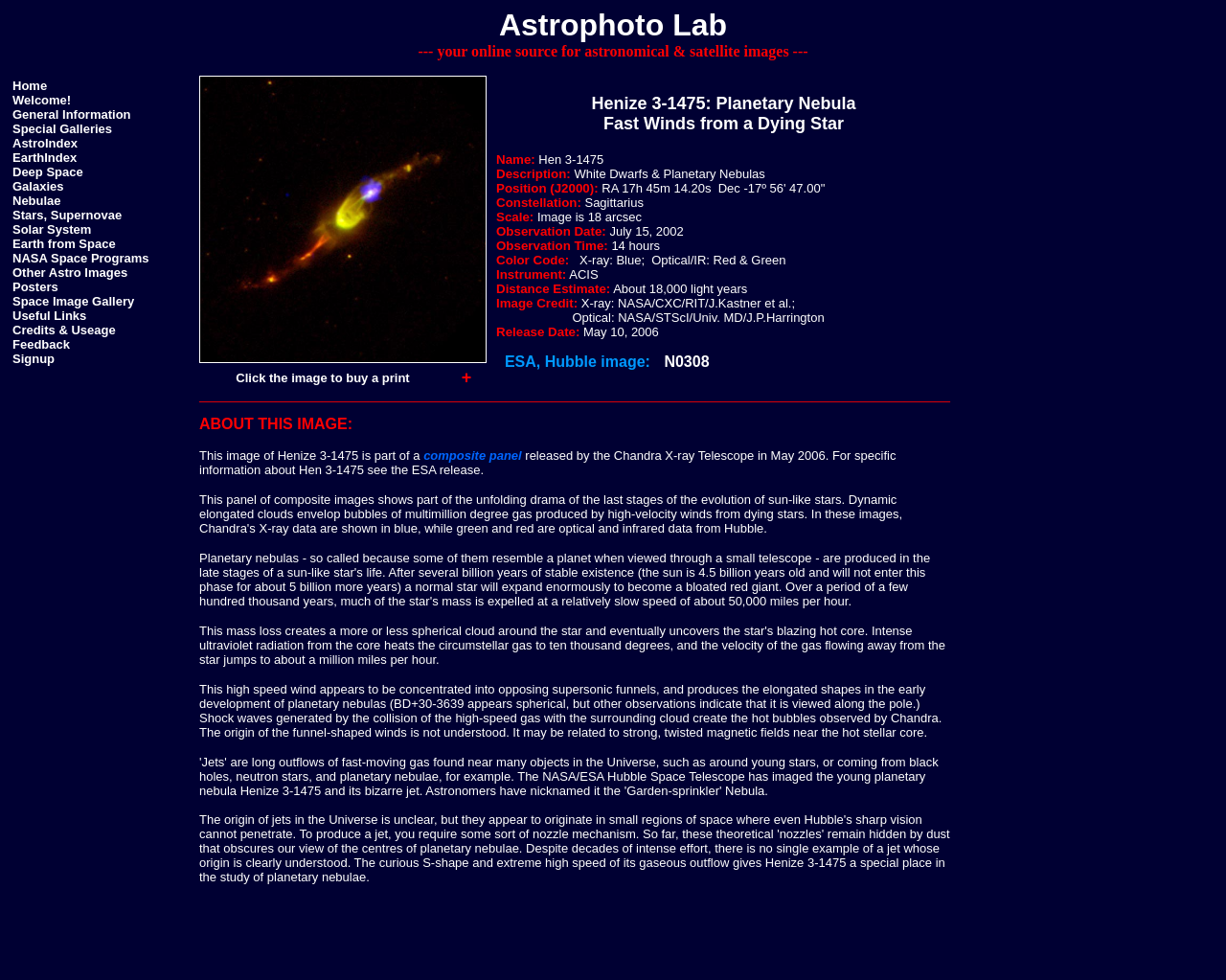Respond with a single word or short phrase to the following question: 
What is the name of the astronomical image source?

Astrophoto Lab